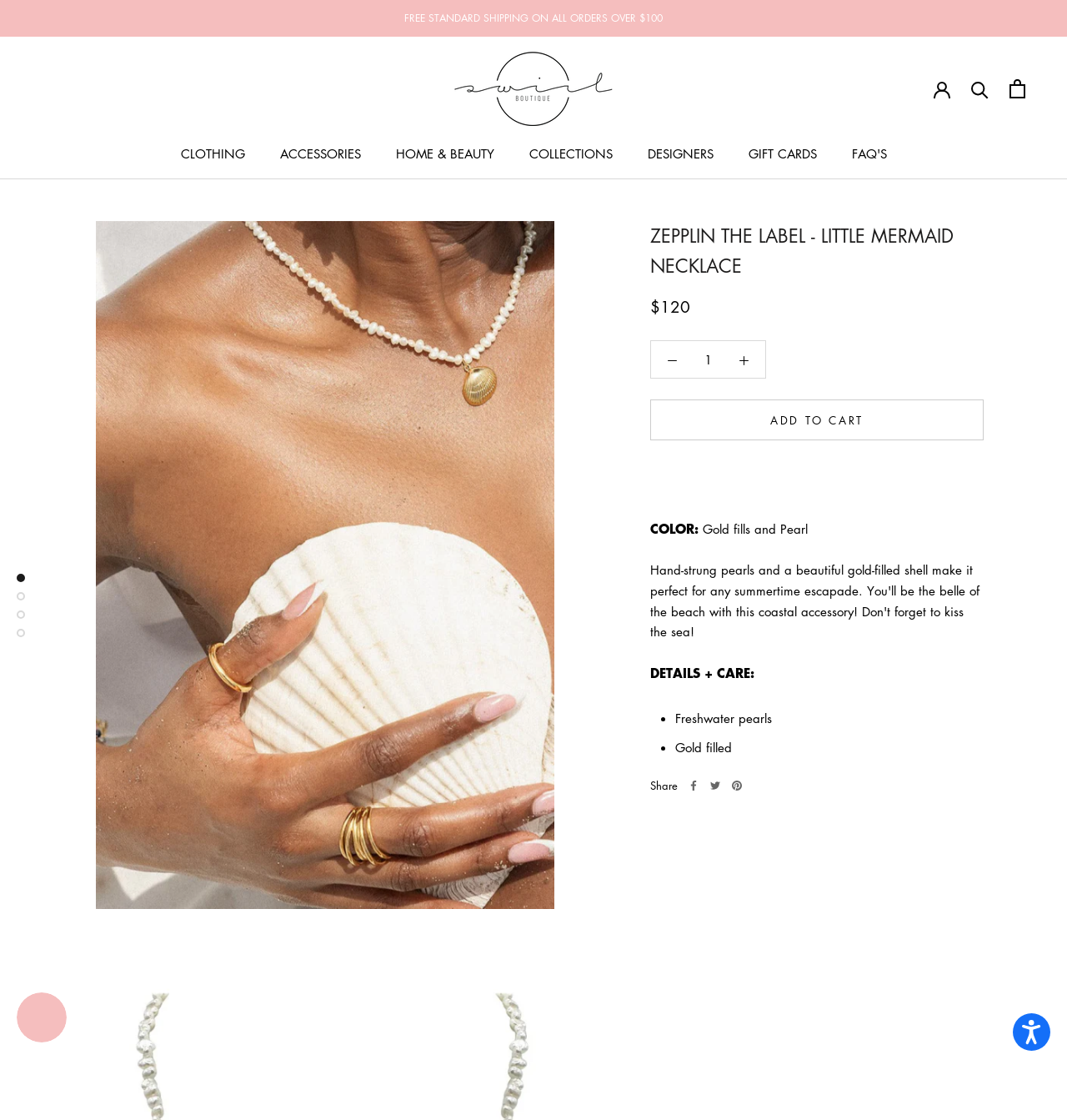Please determine the bounding box coordinates for the UI element described as: "HOME & BEAUTYHOME & BEAUTY".

[0.371, 0.13, 0.463, 0.144]